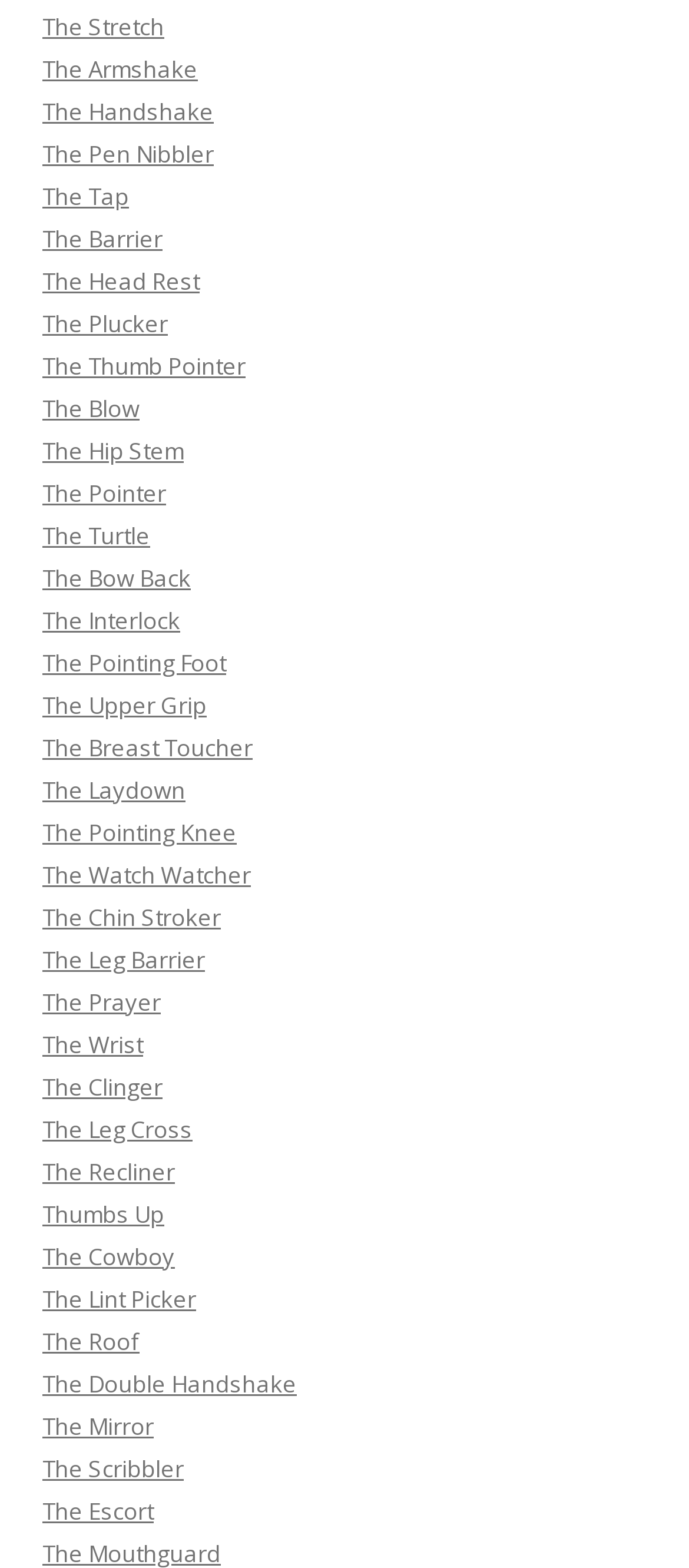Please predict the bounding box coordinates of the element's region where a click is necessary to complete the following instruction: "explore The Watch Watcher". The coordinates should be represented by four float numbers between 0 and 1, i.e., [left, top, right, bottom].

[0.062, 0.548, 0.364, 0.568]